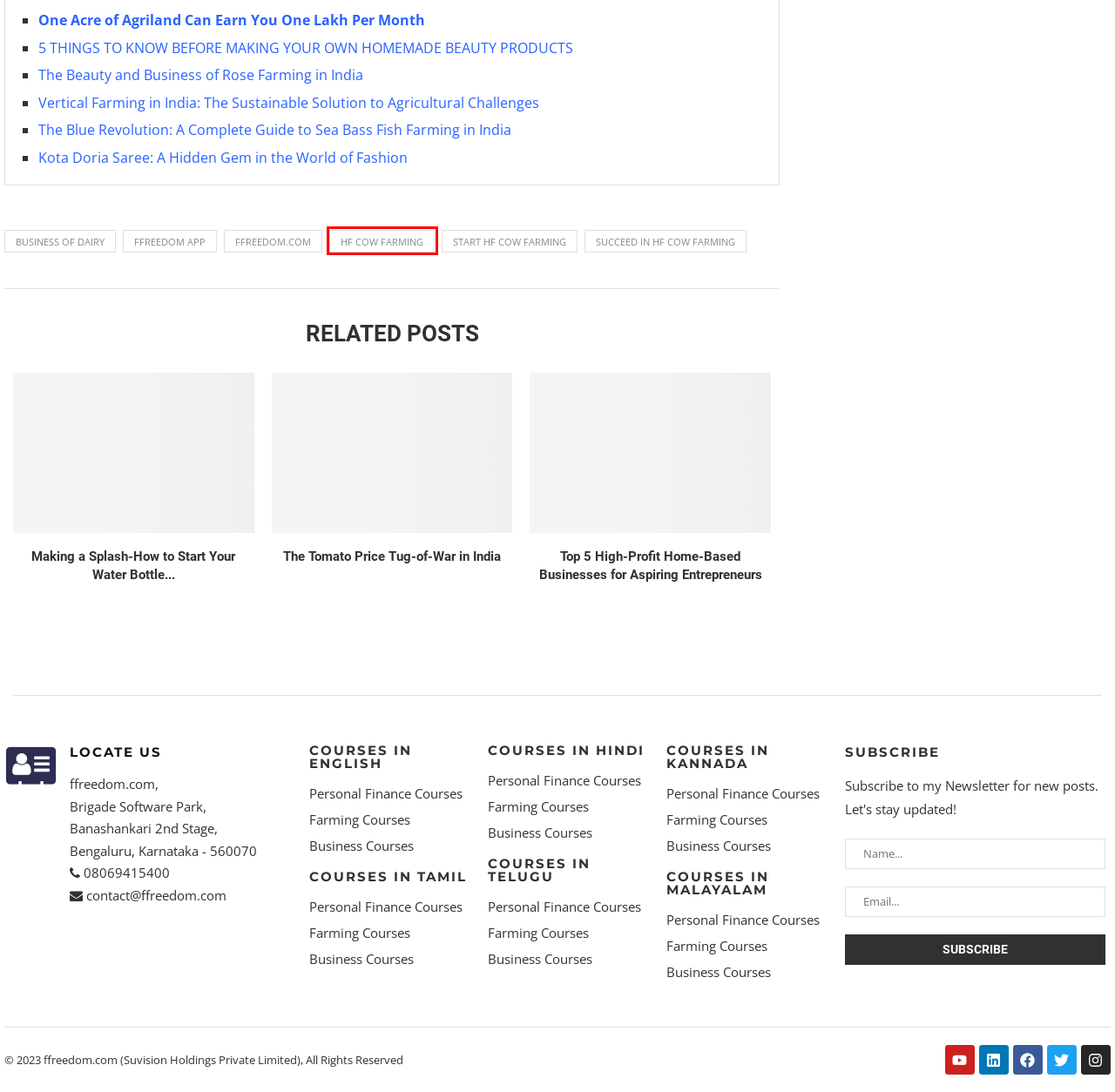Look at the screenshot of a webpage where a red bounding box surrounds a UI element. Your task is to select the best-matching webpage description for the new webpage after you click the element within the bounding box. The available options are:
A. வருமானத்தைப் பெருக்குங்கள் - 289 லாபகரமான விவசாயக் கோர்ஸுகள் @ ₹399
B. Start HF Cow Farming | ffreedom App Blog
C. ffreedom app | భారతదేశంలో జీవనోపాధి విద్యను అందించే No.1 యాప్
D. உங்கள் பண நிர்வாக திறன்களை மேம்படுத்துங்கள் - 106 தனிப்பட்ட நிதி கோர்ஸுகள் @ ₹399
E. HF Cow Farming | ffreedom App Blog
F. अपनी आय को बढ़ाएं - 289 लाभदायक फार्मिंग कोर्स @ ₹399 से शुरू
G. Maximizing Crop Yields with Vertical Farming in India
H. Succeed in HF Cow Farming | ffreedom App Blog

E